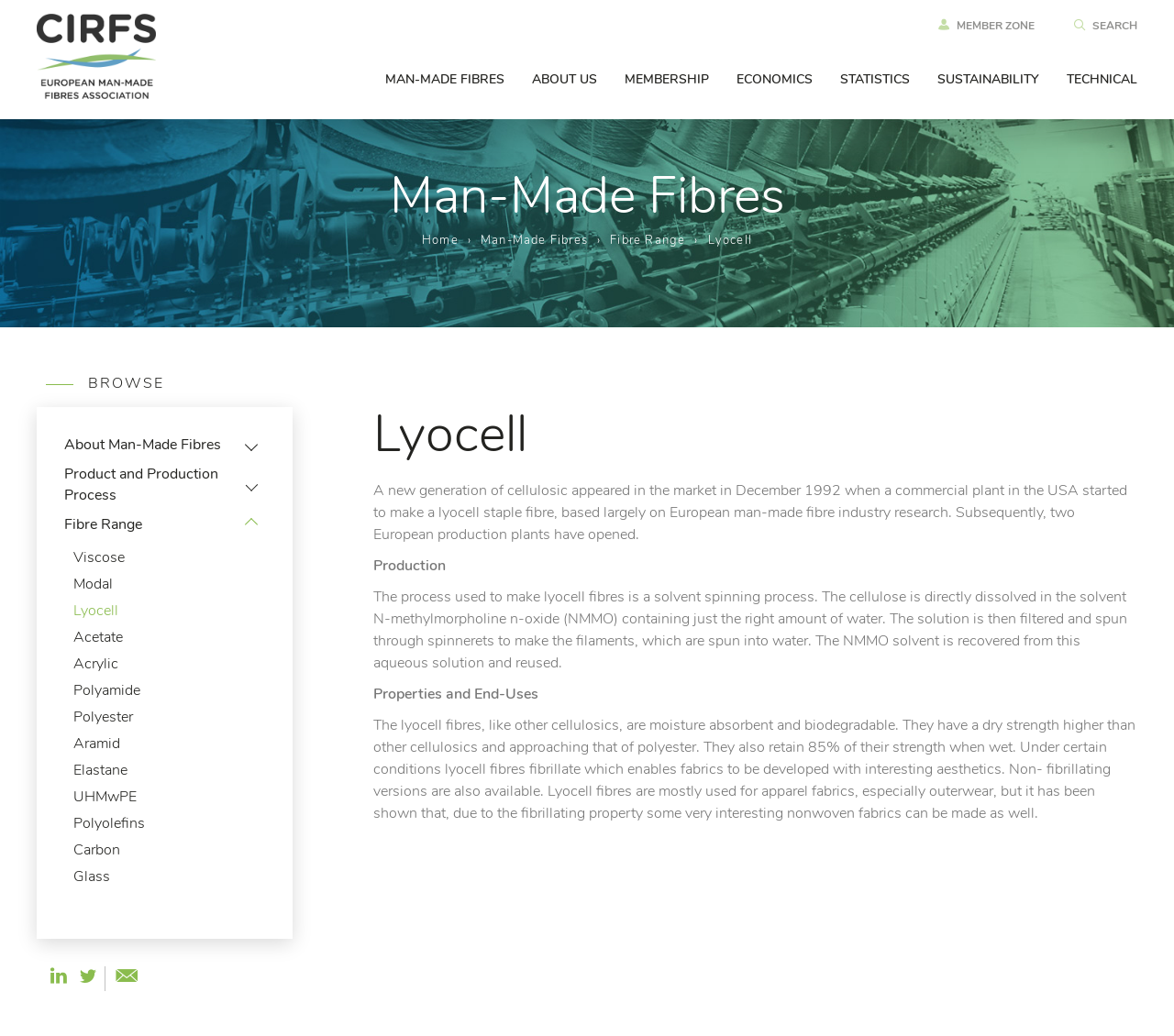Determine the bounding box coordinates for the clickable element to execute this instruction: "Click the BROWSE link". Provide the coordinates as four float numbers between 0 and 1, i.e., [left, top, right, bottom].

[0.031, 0.363, 0.14, 0.377]